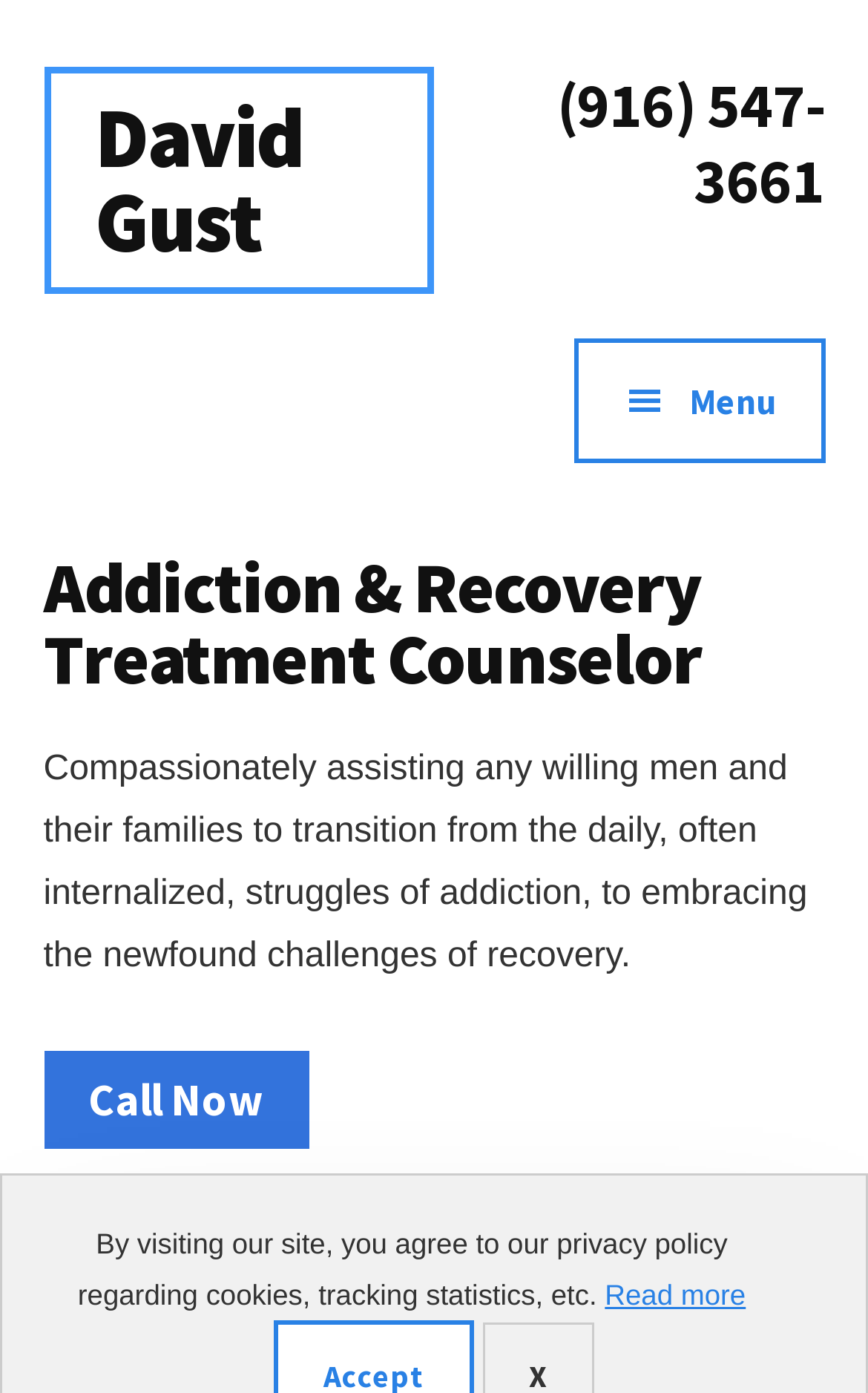What can be done on the webpage?
Provide a detailed answer to the question, using the image to inform your response.

The webpage provides a call-to-action button 'Call Now' which can be found in the menu section with a bounding box of [0.05, 0.754, 0.355, 0.824]. This suggests that visitors can call the counselor directly from the webpage.